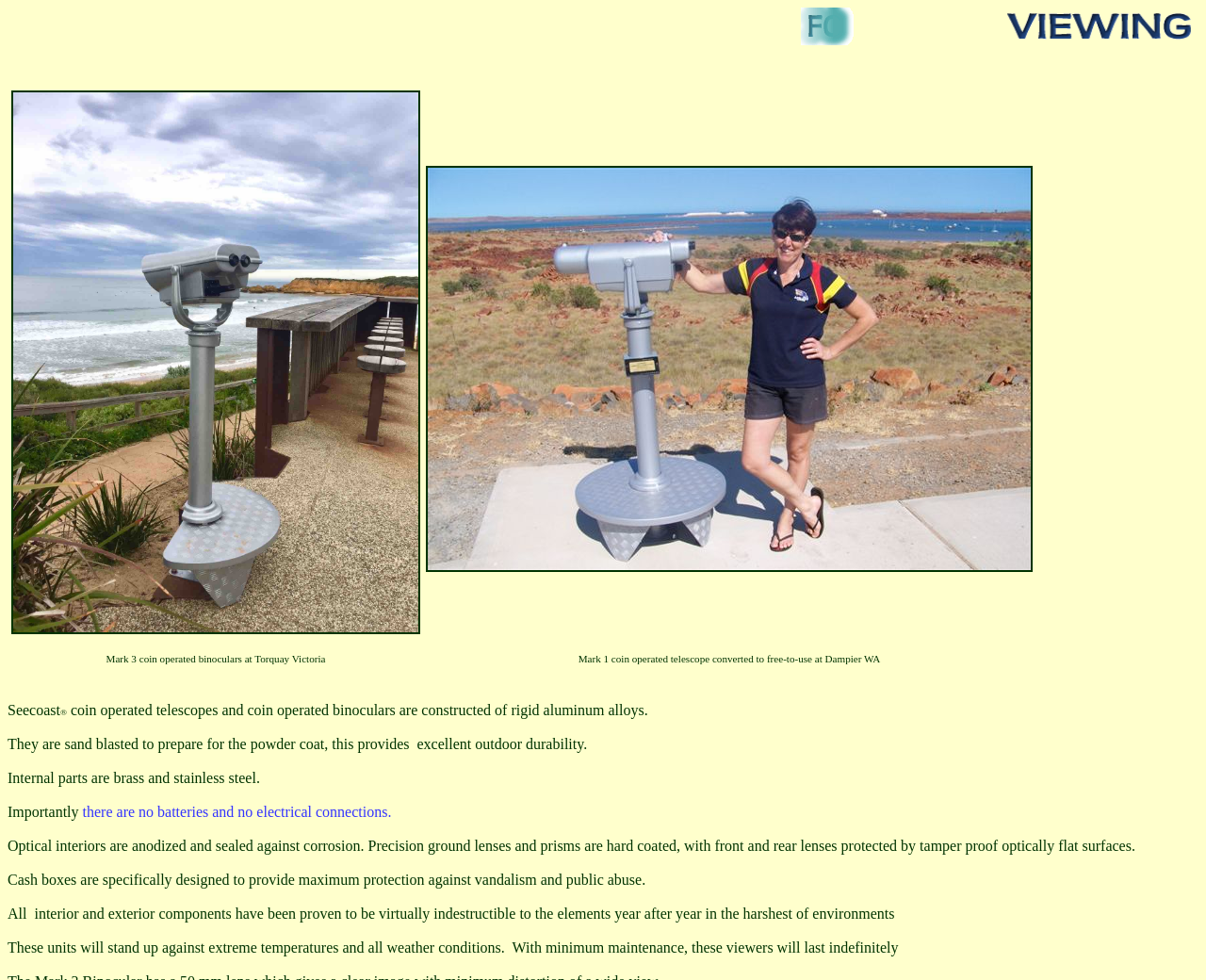Answer the following inquiry with a single word or phrase:
What is special about the cash boxes of Seecoast products?

Vandalism protection